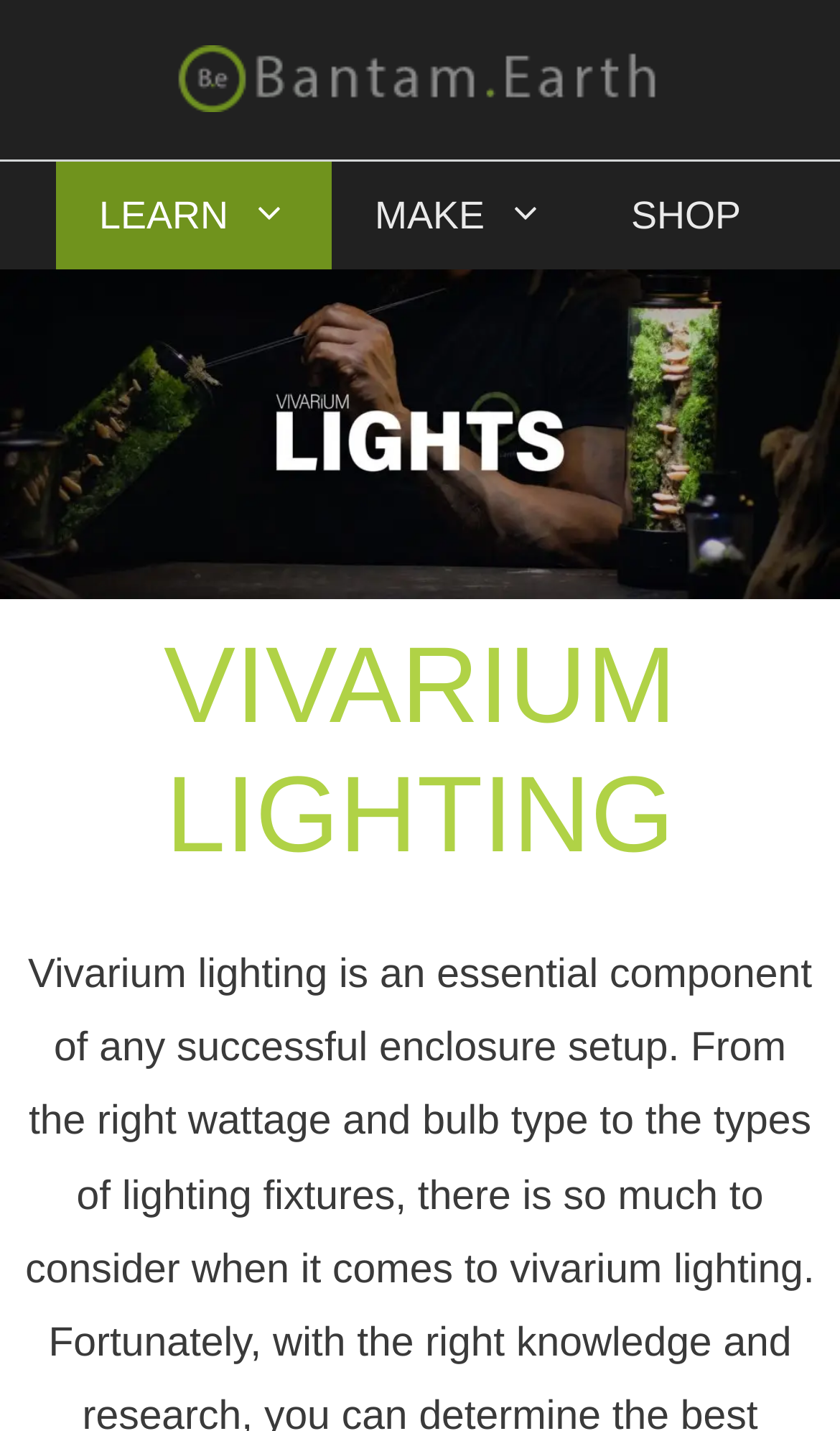From the image, can you give a detailed response to the question below:
What is the name of the website?

I determined the name of the website by looking at the banner element at the top of the page, which contains a link with the text 'Bantam.Earth'.